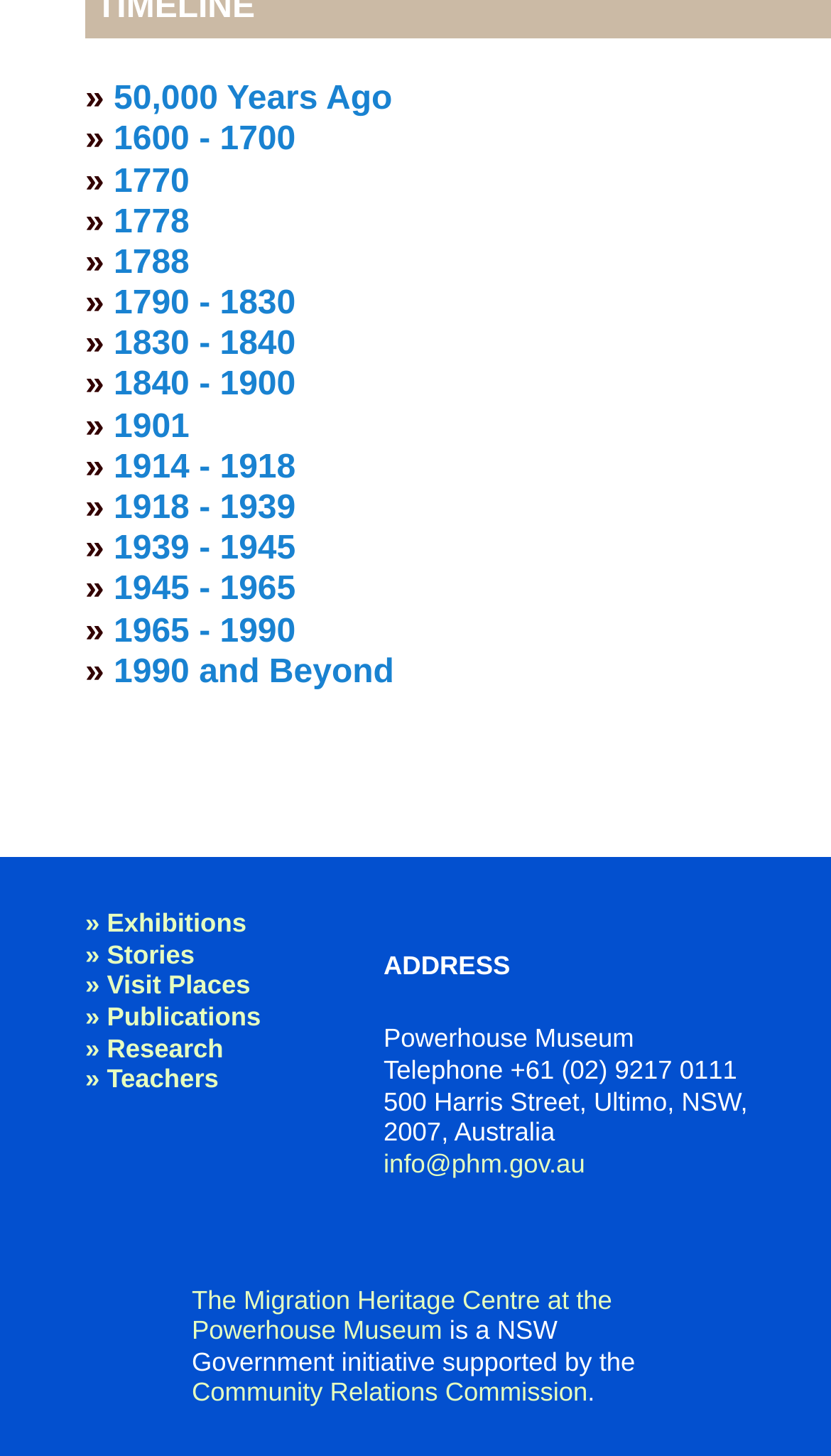Answer the question in a single word or phrase:
What is the purpose of the links on the webpage?

To navigate to different time periods or sections